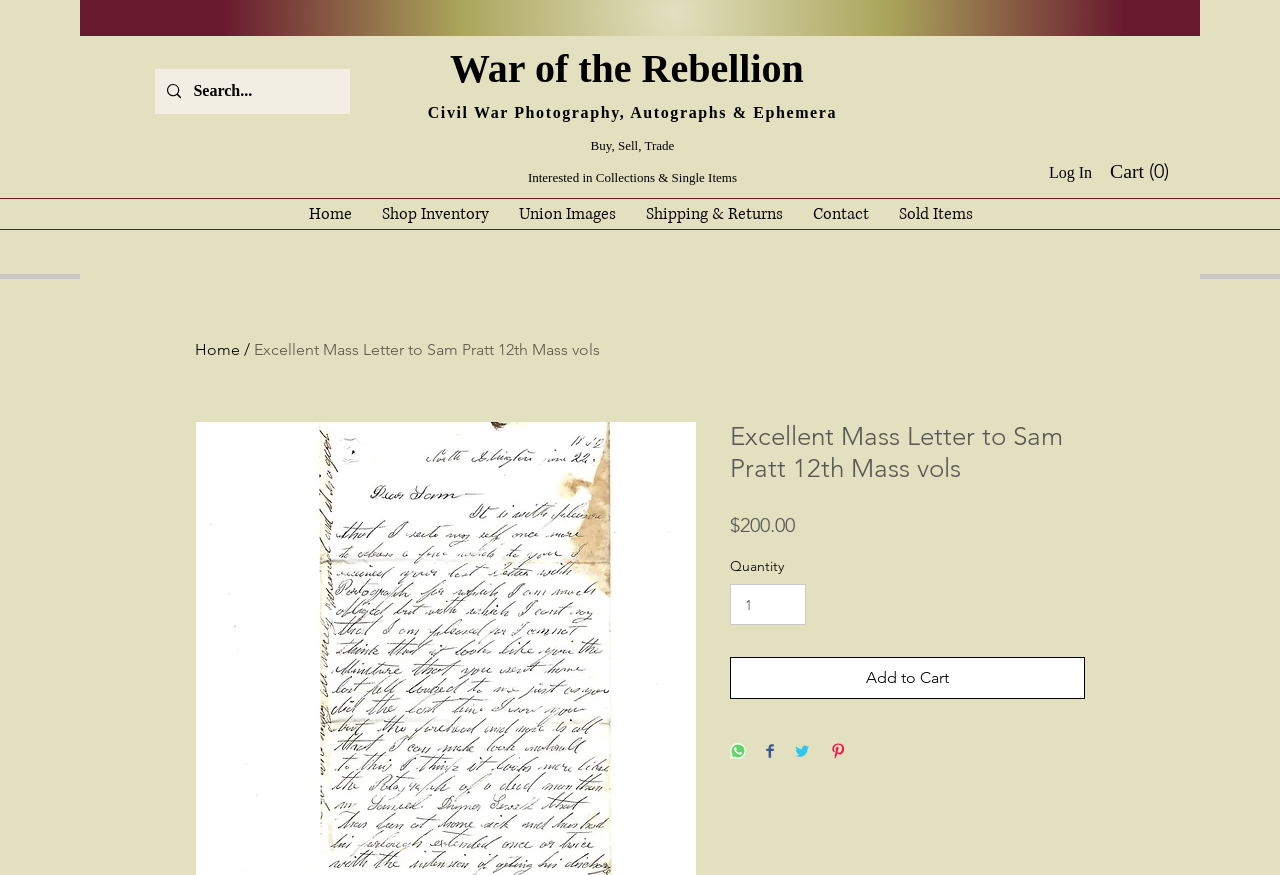Predict the bounding box coordinates of the area that should be clicked to accomplish the following instruction: "Go to the home page". The bounding box coordinates should consist of four float numbers between 0 and 1, i.e., [left, top, right, bottom].

[0.229, 0.227, 0.286, 0.262]